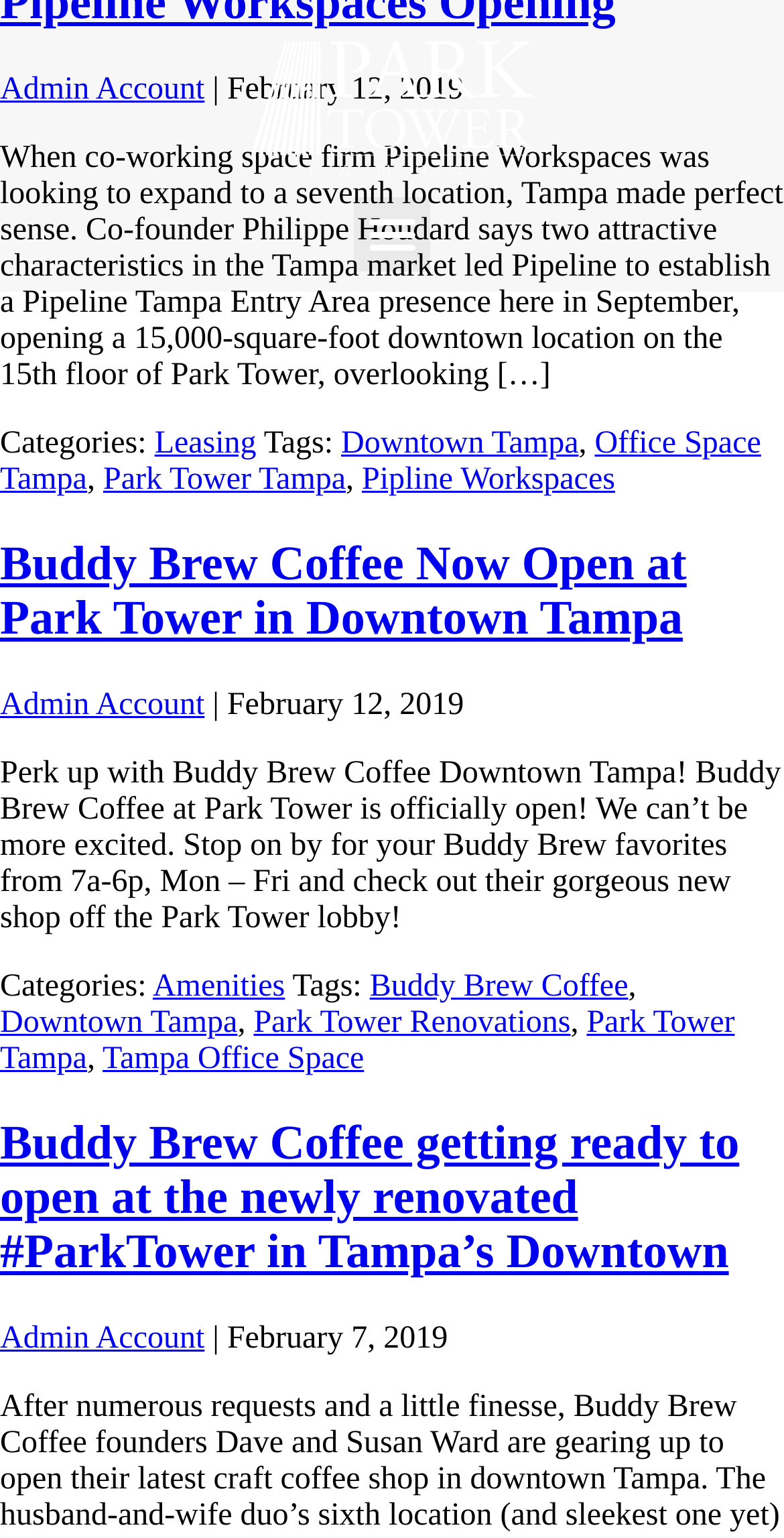What is the name of the co-working space firm mentioned?
Respond to the question with a well-detailed and thorough answer.

I found this answer by reading the text in the article section, which mentions 'co-working space firm Pipeline Workspaces' as the company that expanded to a seventh location in Tampa.